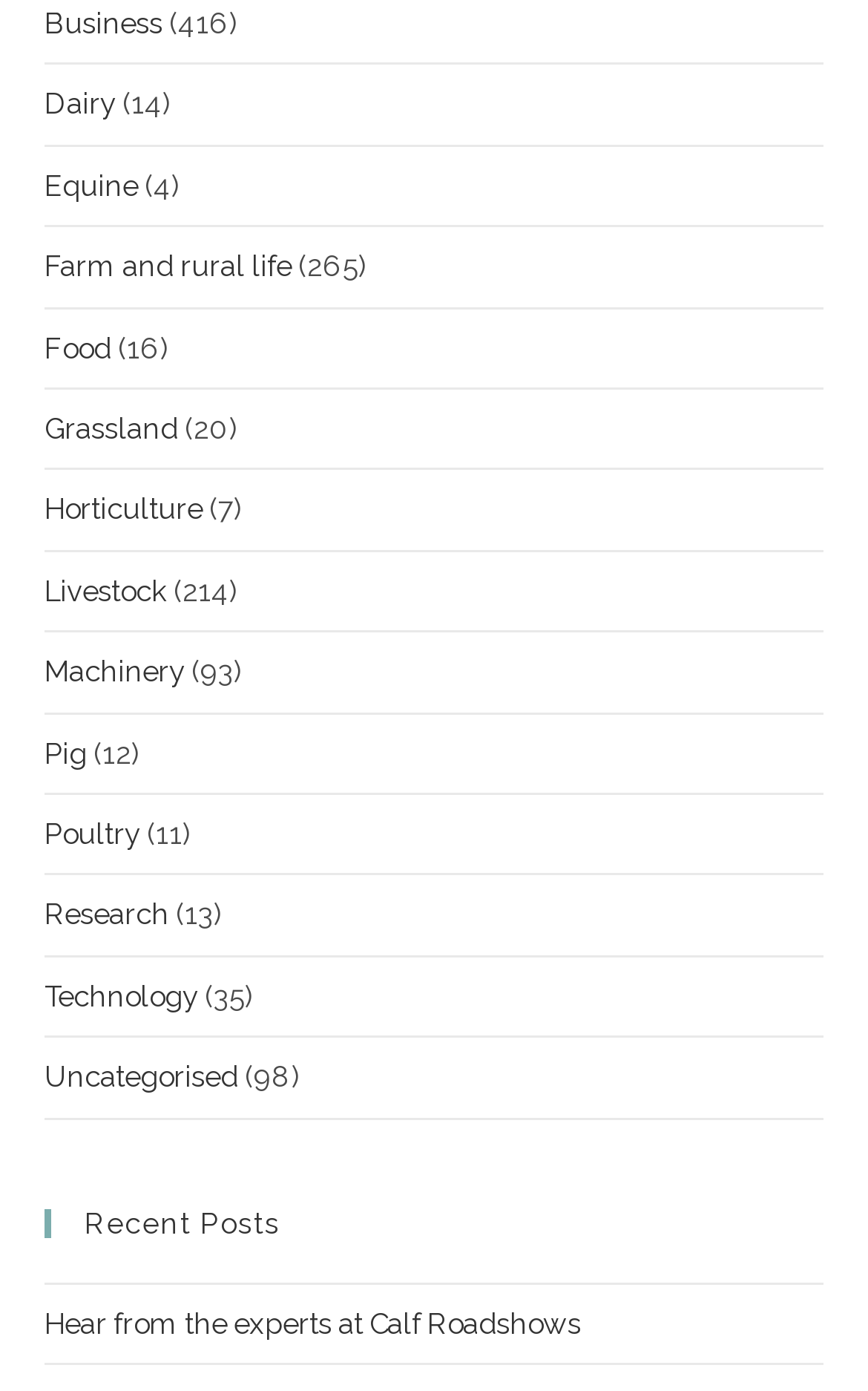Determine the bounding box coordinates of the clickable element to complete this instruction: "Read about Hear from the experts at Calf Roadshows". Provide the coordinates in the format of four float numbers between 0 and 1, [left, top, right, bottom].

[0.051, 0.939, 0.669, 0.963]